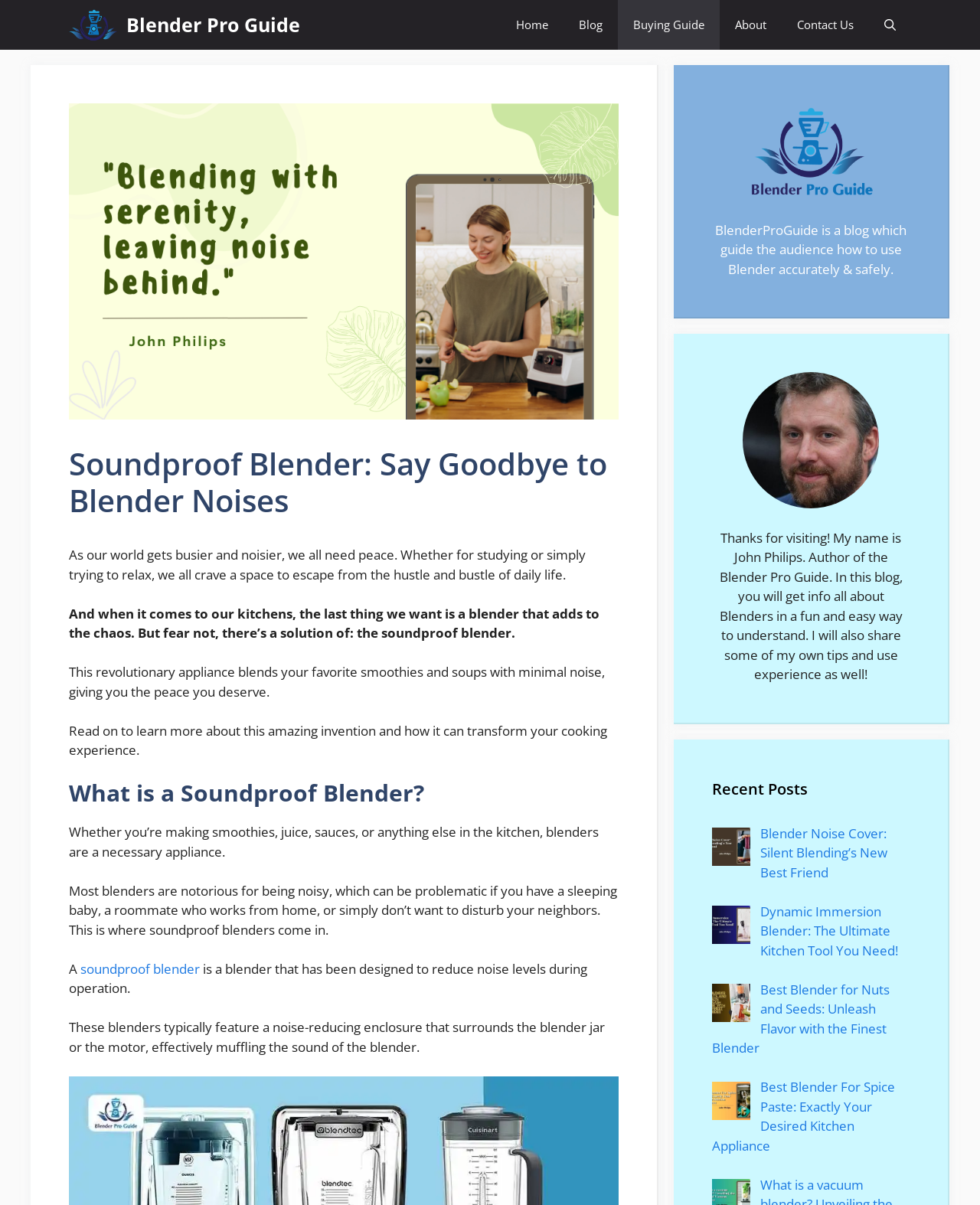Identify the bounding box coordinates for the element that needs to be clicked to fulfill this instruction: "Check out the 'Recent Posts' section". Provide the coordinates in the format of four float numbers between 0 and 1: [left, top, right, bottom].

[0.727, 0.645, 0.928, 0.665]